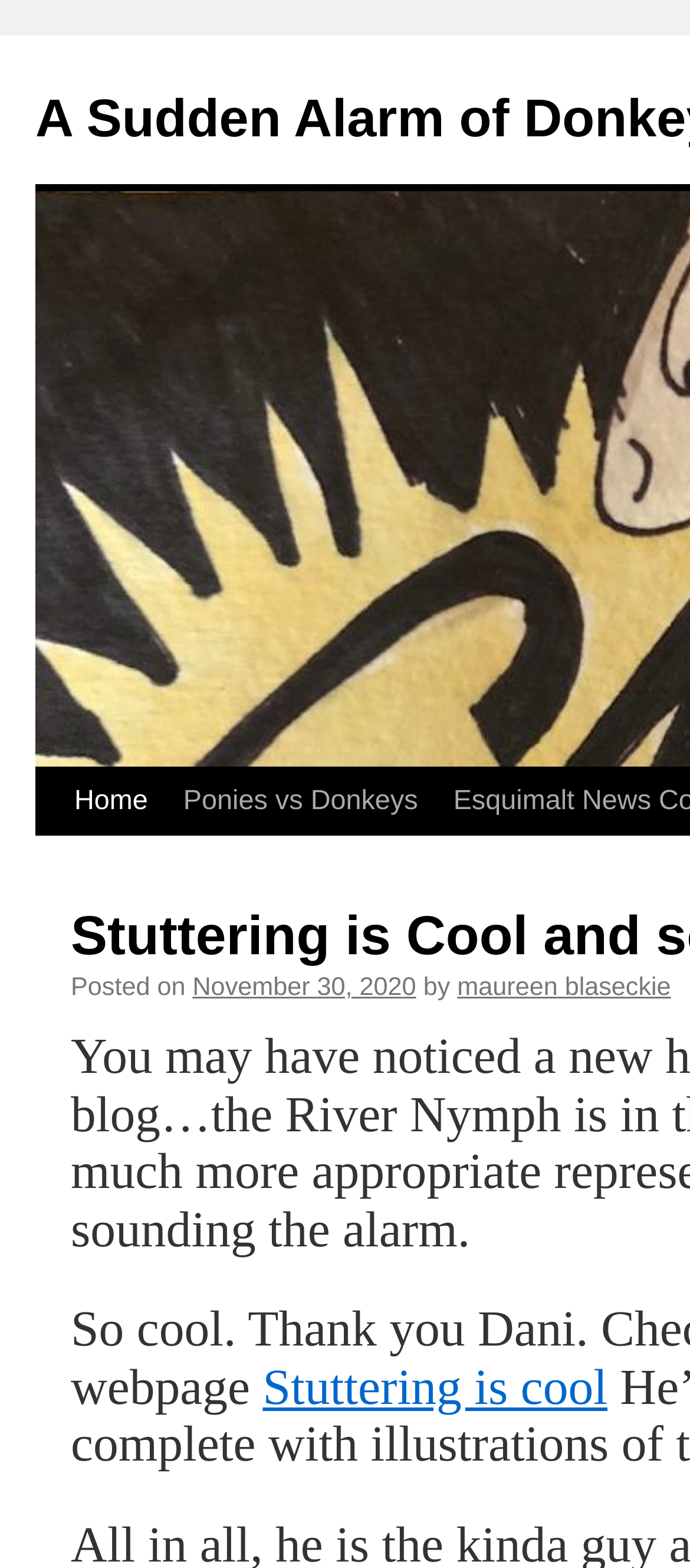Identify the bounding box coordinates of the clickable region necessary to fulfill the following instruction: "Visit maureen blaseckie's profile". The bounding box coordinates should be four float numbers between 0 and 1, i.e., [left, top, right, bottom].

[0.663, 0.621, 0.972, 0.639]